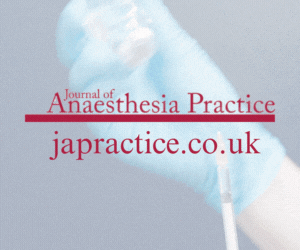What is the website address mentioned in the image?
Your answer should be a single word or phrase derived from the screenshot.

japractice.co.uk